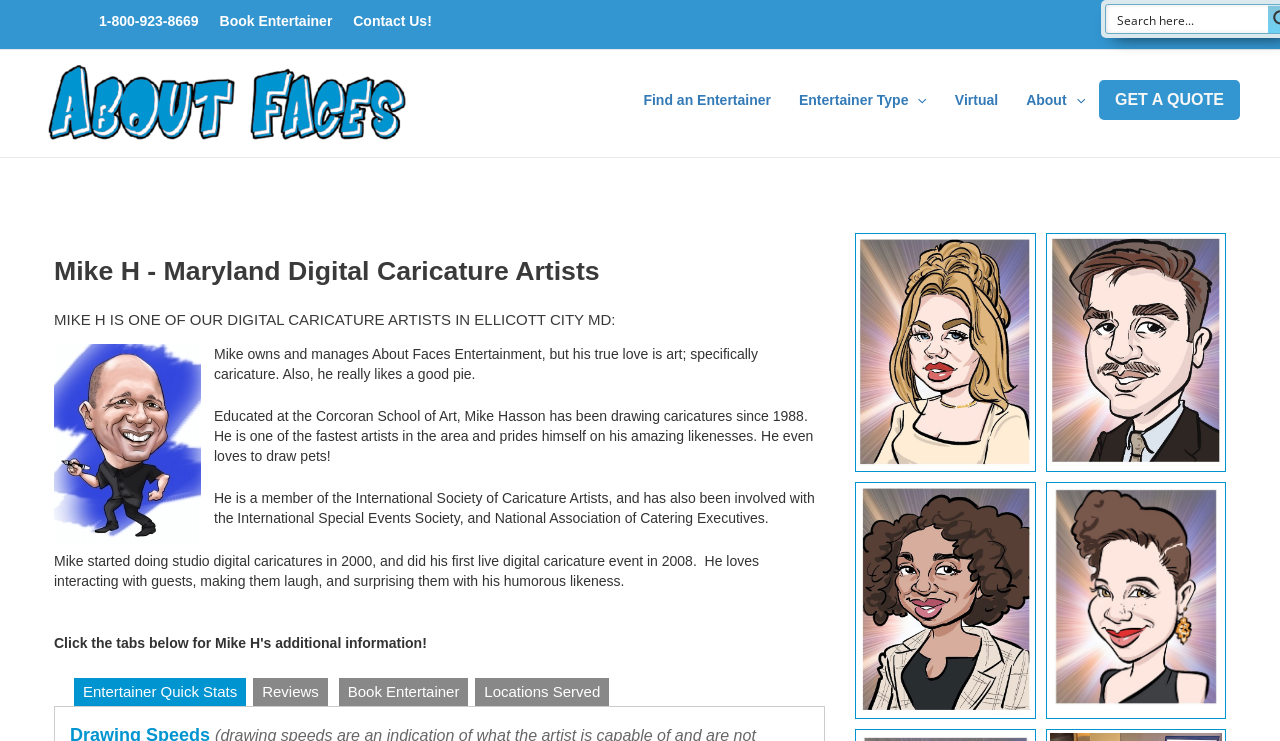Please mark the clickable region by giving the bounding box coordinates needed to complete this instruction: "Get a quote".

[0.859, 0.108, 0.969, 0.162]